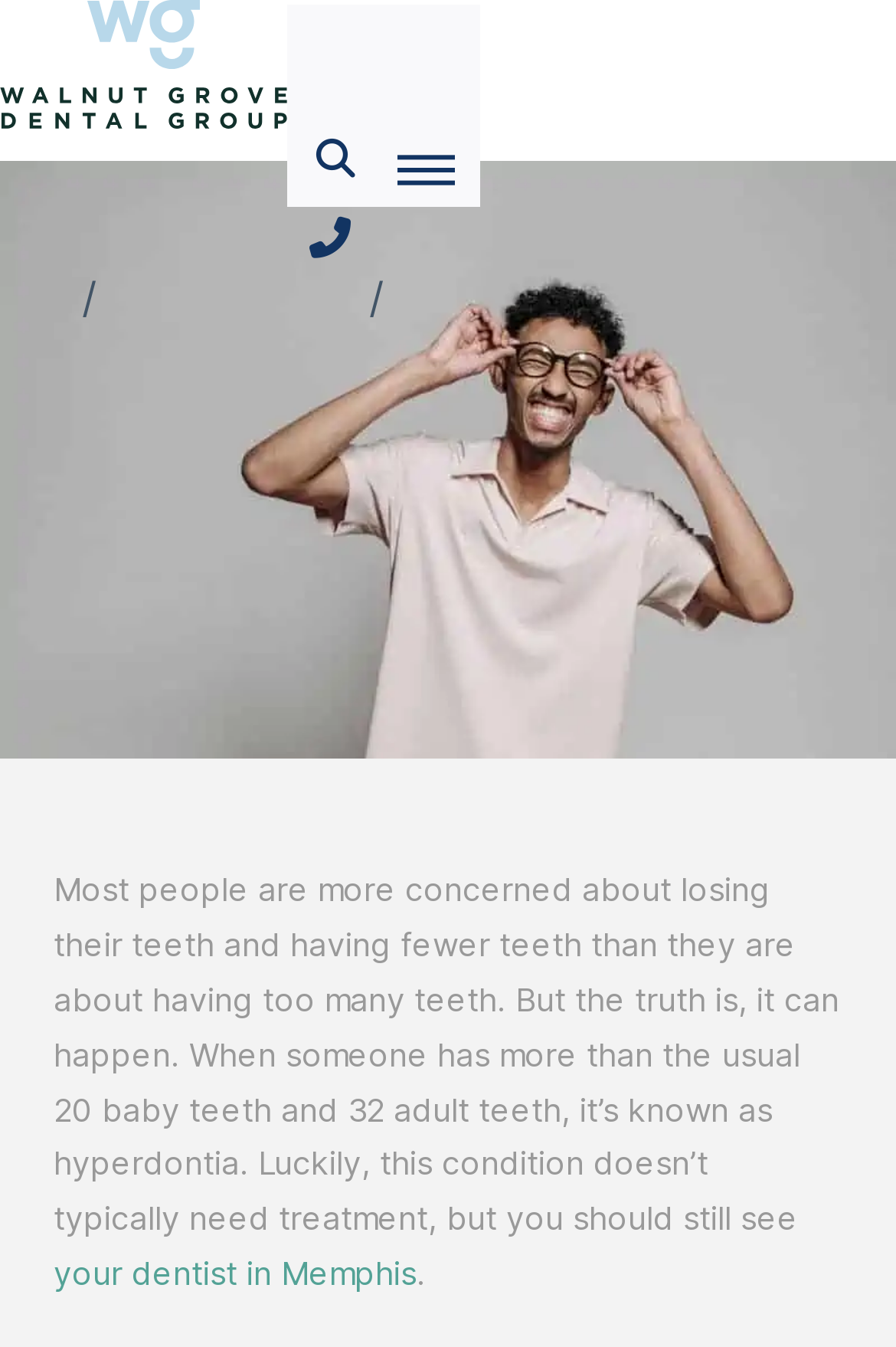Generate the text of the webpage's primary heading.

What Does It Mean When You Have Too Many Teeth? 